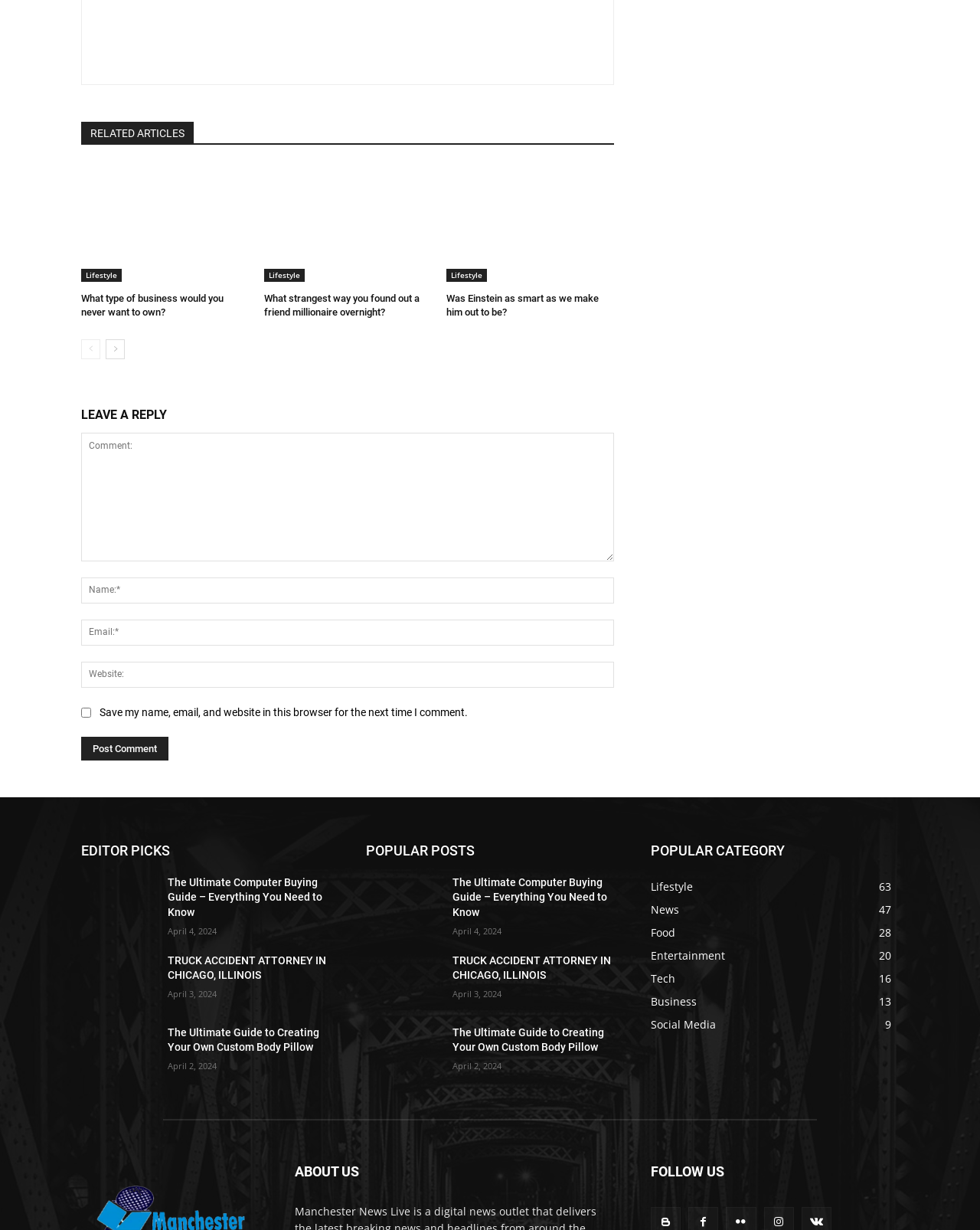Given the content of the image, can you provide a detailed answer to the question?
What is the date of the second article in the 'POPULAR POSTS' section?

I examined the 'POPULAR POSTS' section and found the second article, which has a date listed as 'April 3, 2024'.